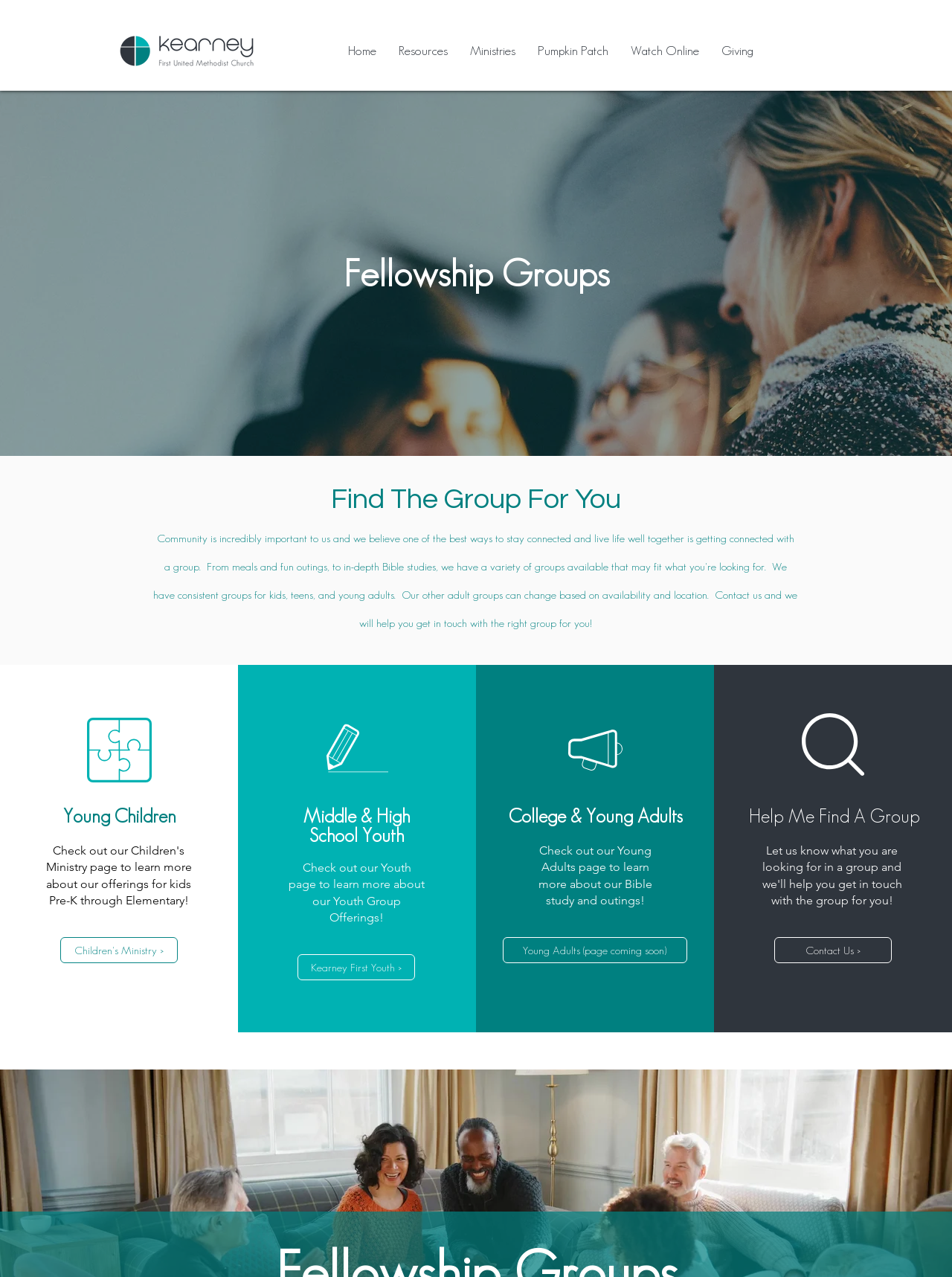What is the purpose of the 'Help Me Find A Group' section?
Based on the image, give a concise answer in the form of a single word or short phrase.

To contact for group finding